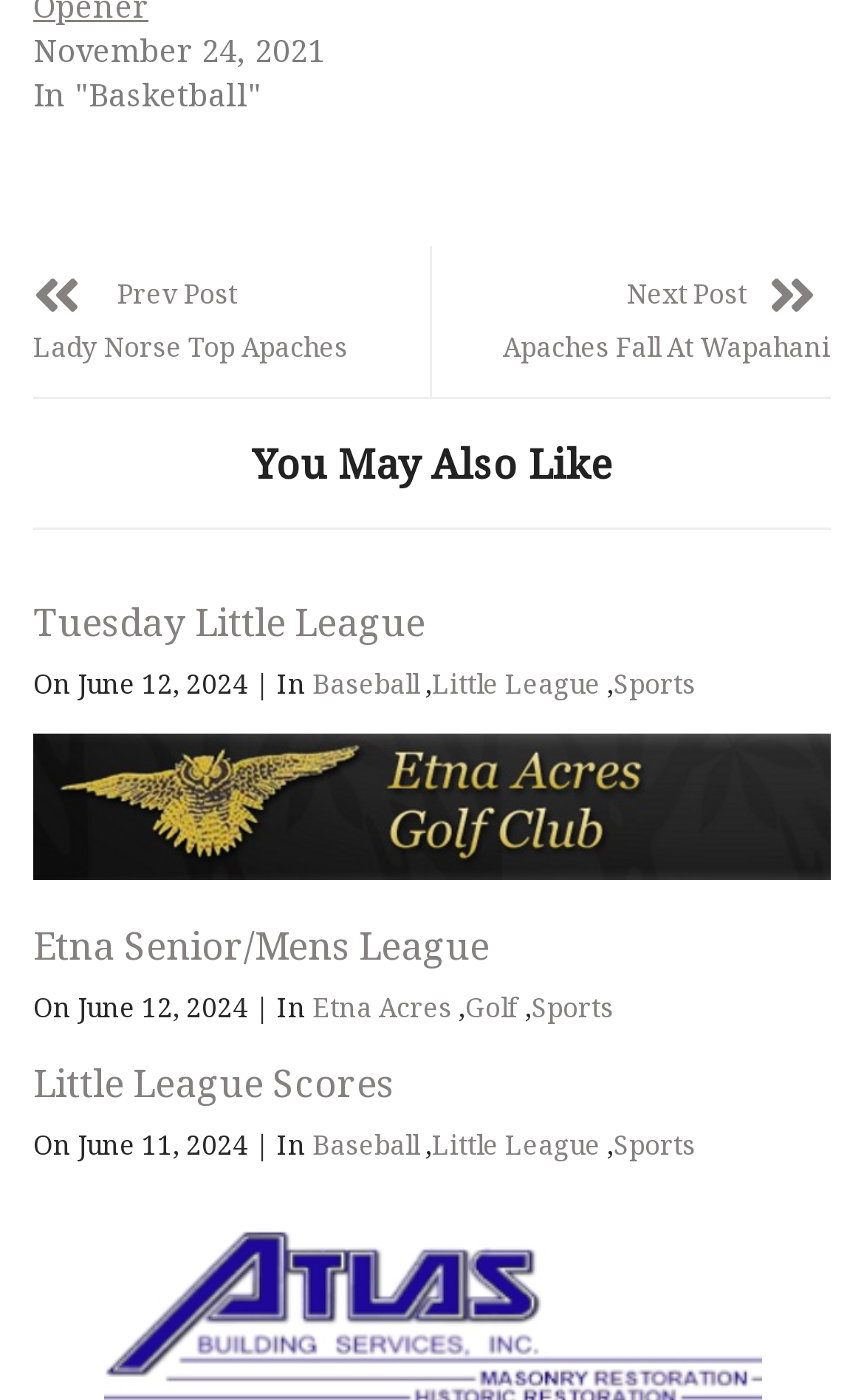Provide your answer in a single word or phrase: 
What is the category of the 'Etna Senior/Mens League' post?

Sports